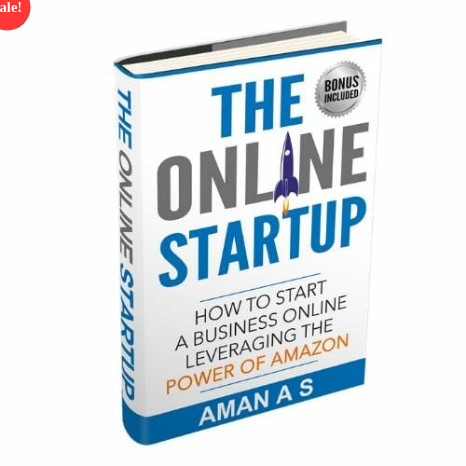Given the content of the image, can you provide a detailed answer to the question?
What is the shape of the graphic symbolizing growth and ambition?

The design incorporates a rocket graphic, which symbolizes growth and ambition, and is visually striking against the white background.